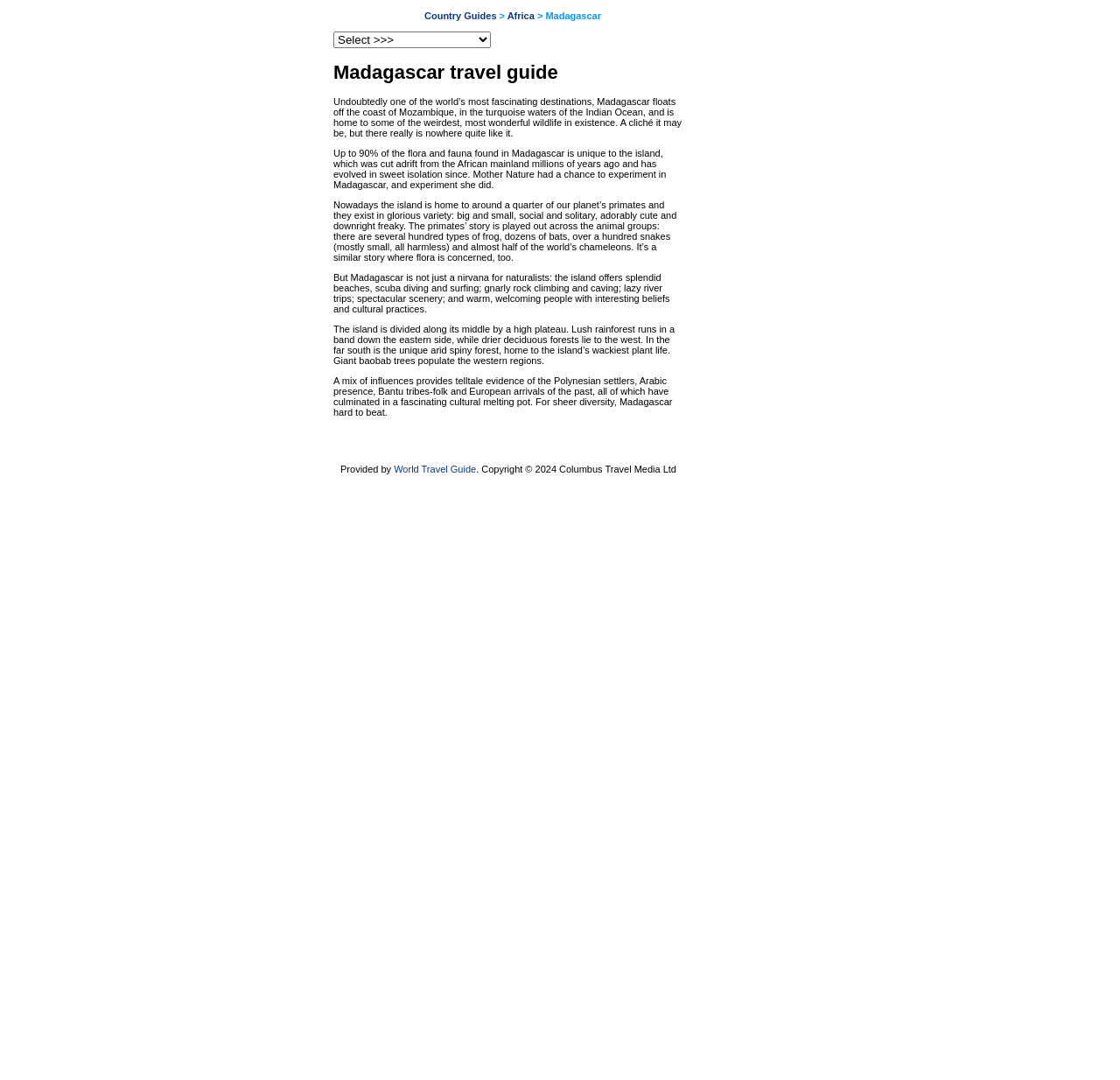What type of forest is found in the far south of Madagascar?
Give a detailed explanation using the information visible in the image.

According to the webpage content, specifically the text 'In the far south is the unique arid spiny forest, home to the island’s wackiest plant life.', it is stated that the far south of Madagascar is home to an arid spiny forest.